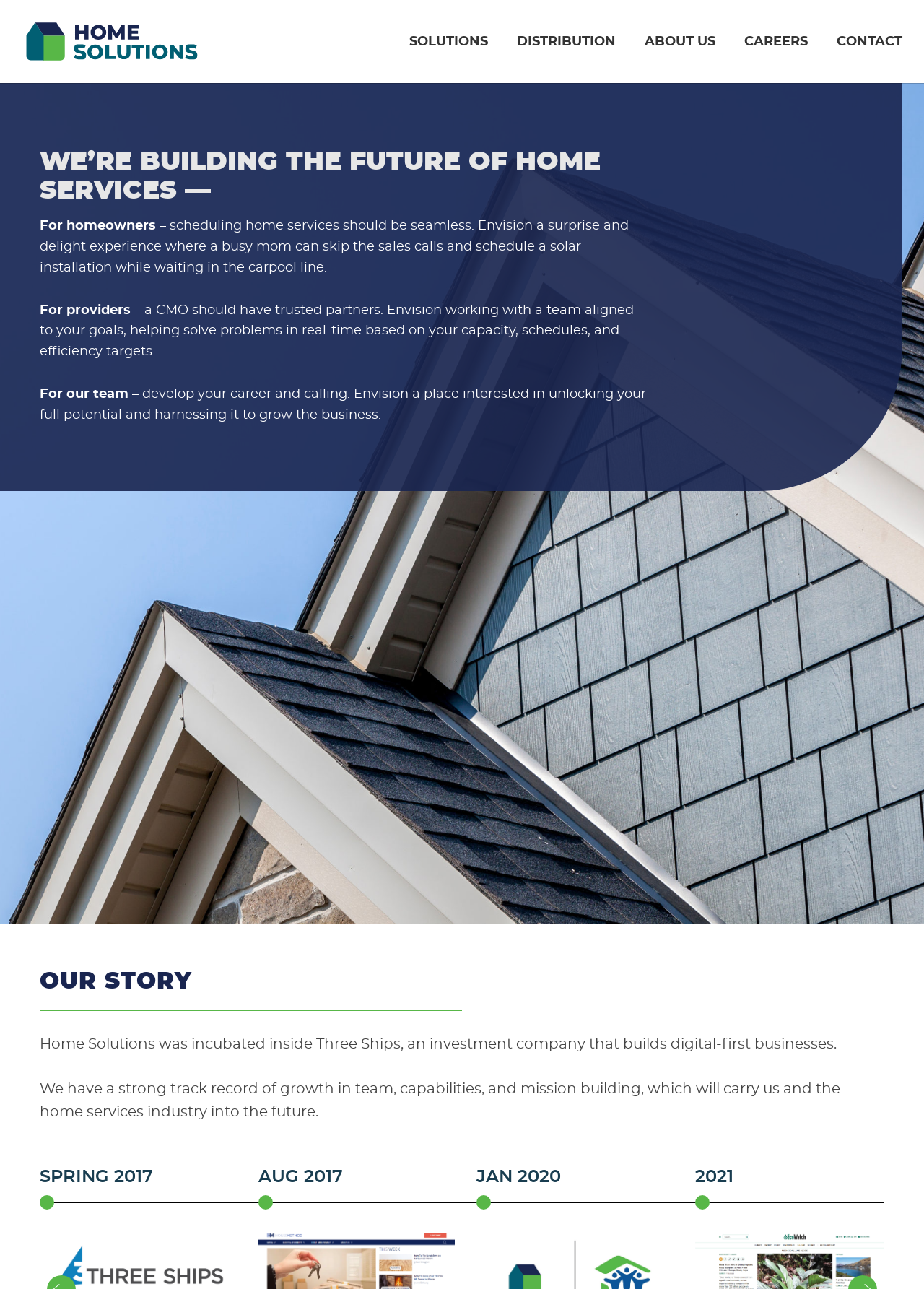How many main sections are there in the primary navigation?
Answer the question based on the image using a single word or a brief phrase.

5